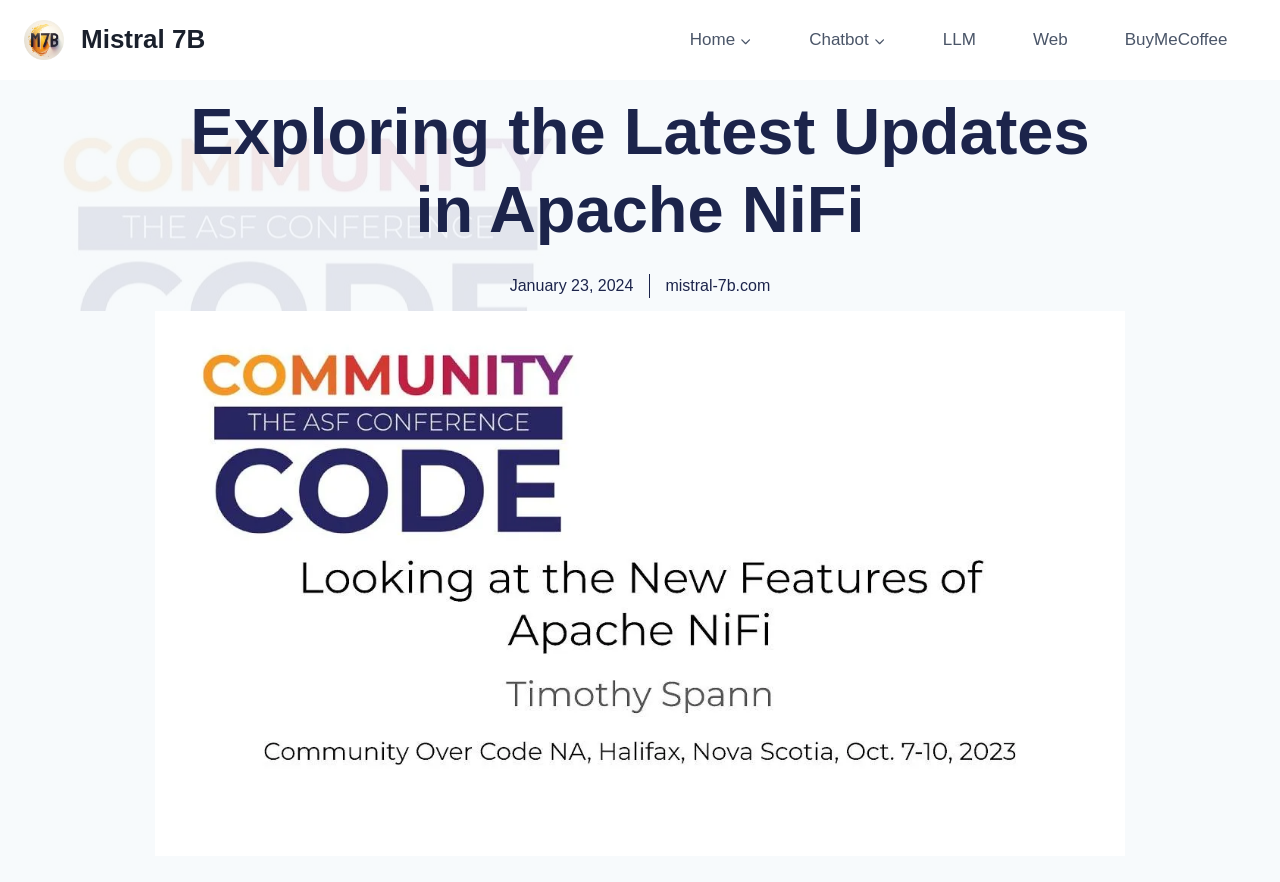Please specify the bounding box coordinates of the clickable region necessary for completing the following instruction: "Check out Elizabeth Waterstraat's profile". The coordinates must consist of four float numbers between 0 and 1, i.e., [left, top, right, bottom].

None